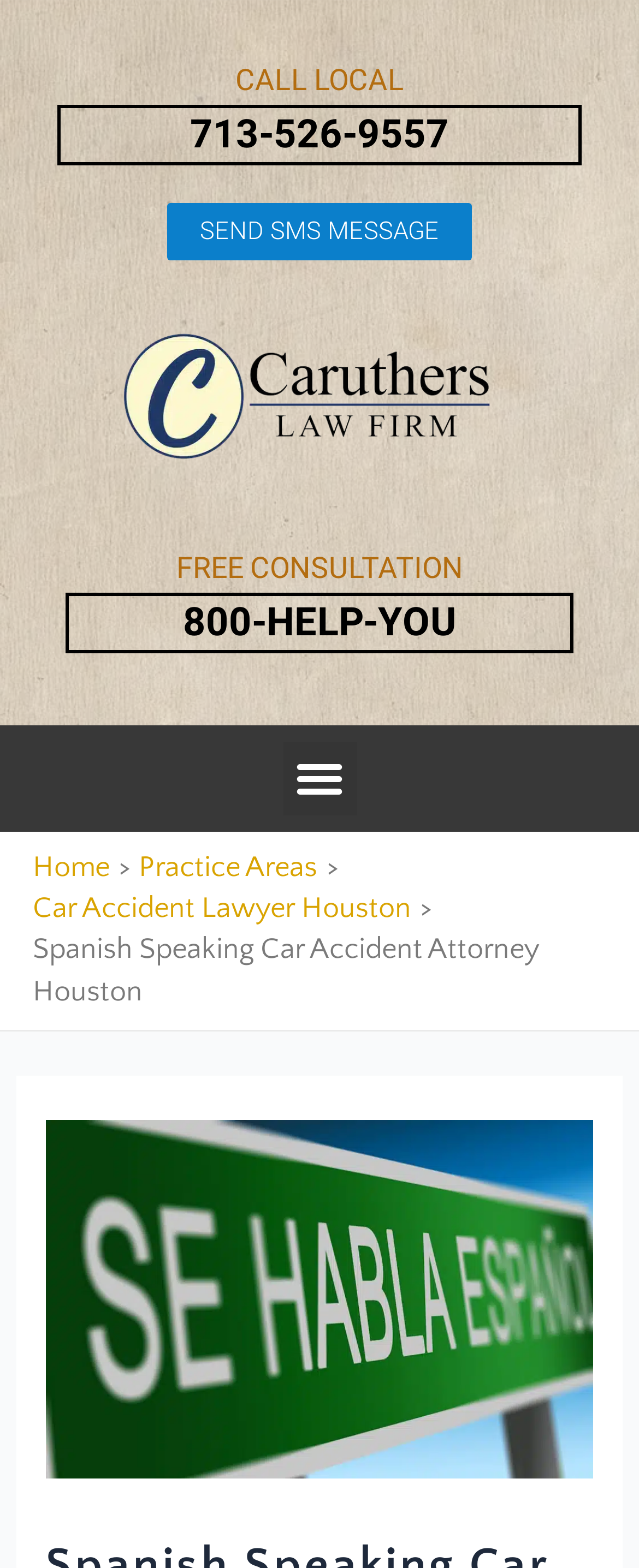Respond to the question below with a concise word or phrase:
What language is supported by the attorney?

Spanish